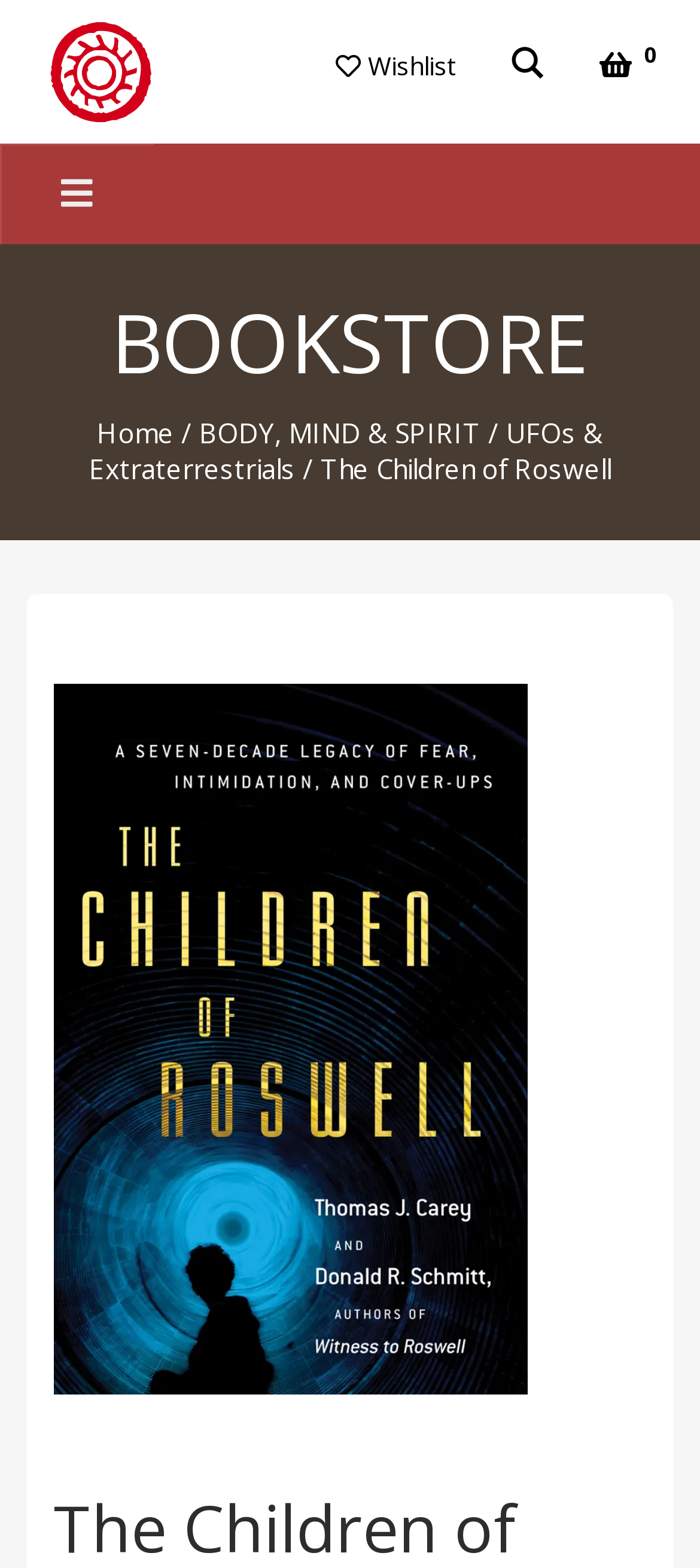Write an extensive caption that covers every aspect of the webpage.

The webpage is a book page for "The Children of Roswell" by Donald R. Schmitt and Thomas J. Carey, available on the online bookstore Red Wheel/Weiser. 

At the top left, there is a link to the Red Wheel/Weiser website, accompanied by a small image of the website's logo. 

To the right of the logo, there are three links: "Wishlist", an empty link, and "0". The empty link has a small image beside it. 

On the top left corner, there is a button with a shopping cart icon. 

Below the top section, there is a large heading that reads "BOOKSTORE". 

Under the heading, there is a navigation menu with links to "Home", "BODY, MIND & SPIRIT", and "UFOs & Extraterrestrials". The links are separated by forward slashes. 

The main content of the page is a book description, which is not explicitly stated in the accessibility tree. However, it is likely that the book description is located below the navigation menu, as it is a common layout for book pages. 

On the right side of the page, there is a large image, likely the book cover, with a link wrapped around it.